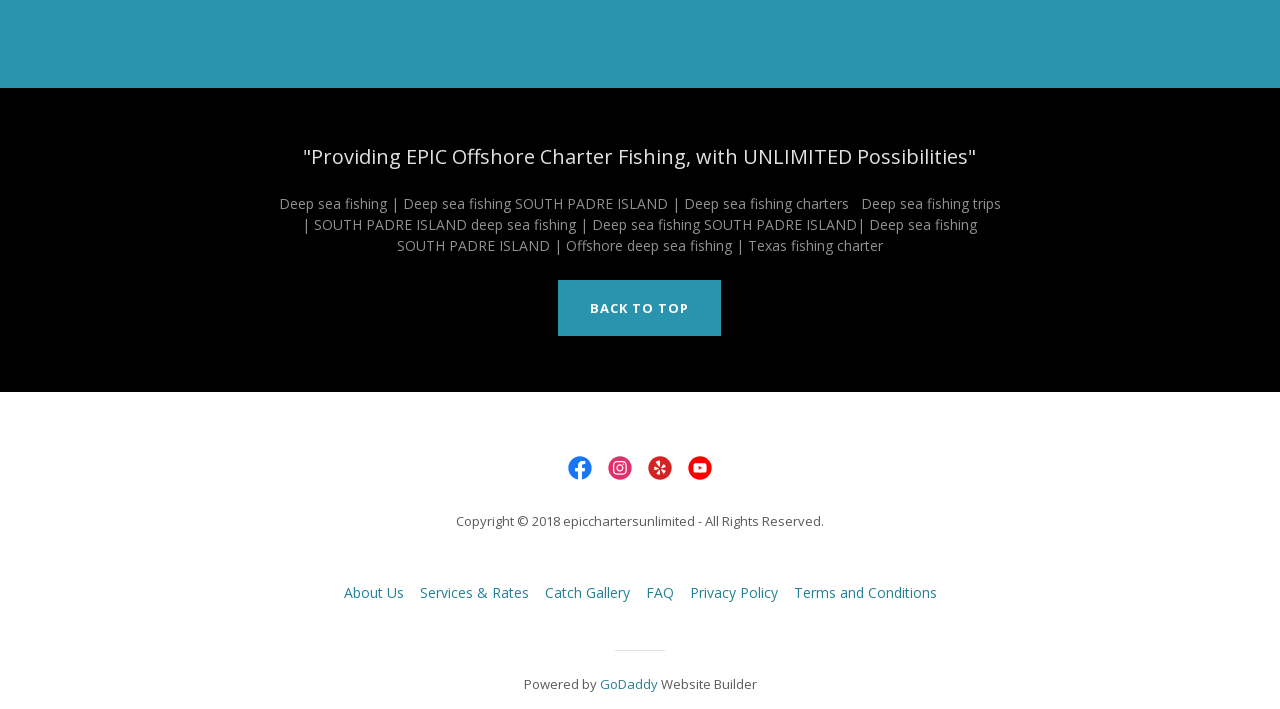What is the main service offered by Epic Charters?
We need a detailed and meticulous answer to the question.

Based on the webpage content, especially the heading 'Providing EPIC Offshore Charter Fishing, with UNLIMITED Possibilities' and the links 'Offshore fishing Guides pole leaders and exclusive partner of epic’s offshore charter fishing rods', 'World Cat Boats, Fishing Guides offshore charters boats', and 'Deep sea fishing | Deep sea fishing SOUTH PADRE ISLAND | Deep sea fishing charters', it can be inferred that the main service offered by Epic Charters is offshore charter fishing.